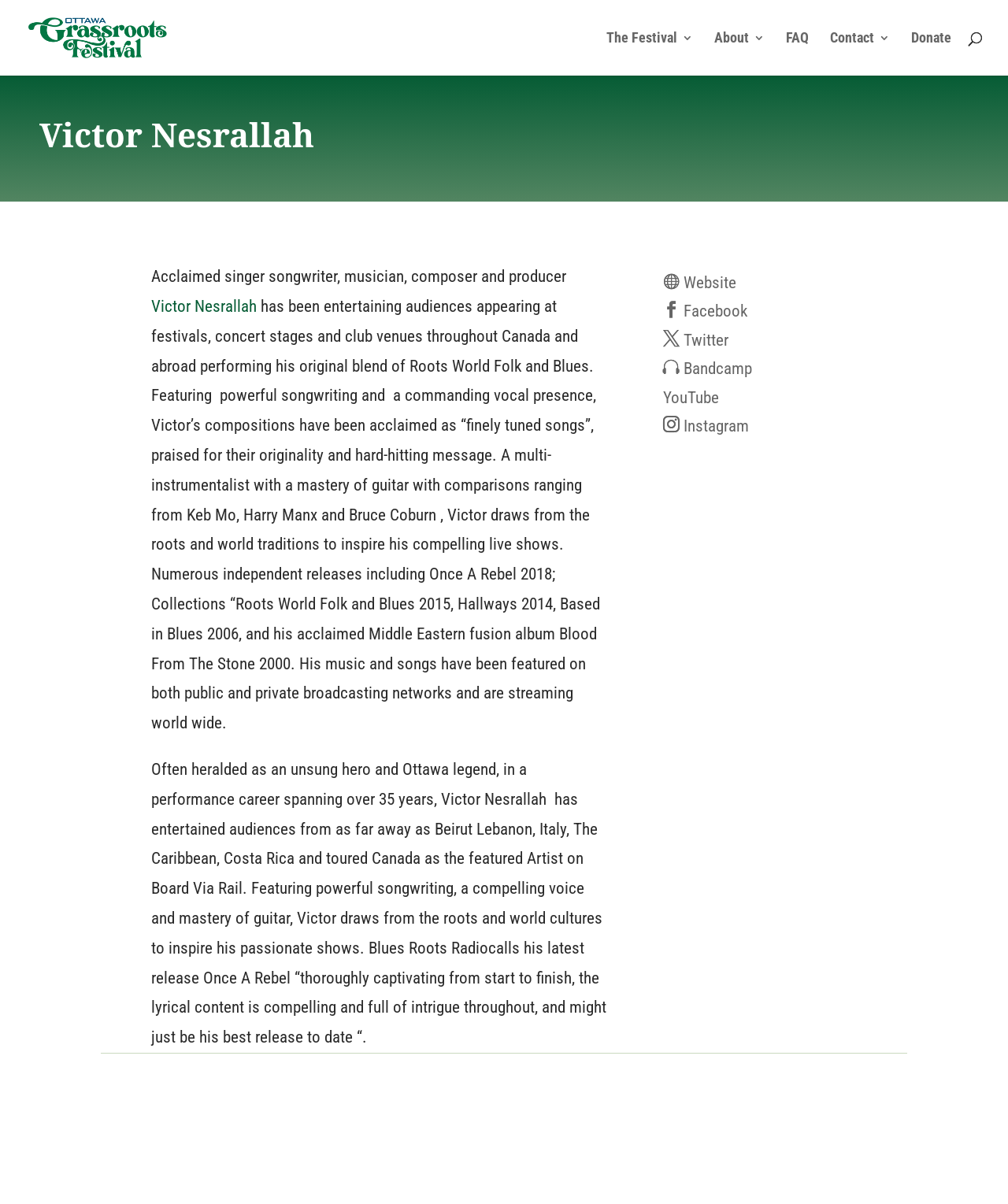Provide a brief response using a word or short phrase to this question:
How many social media links are available?

5